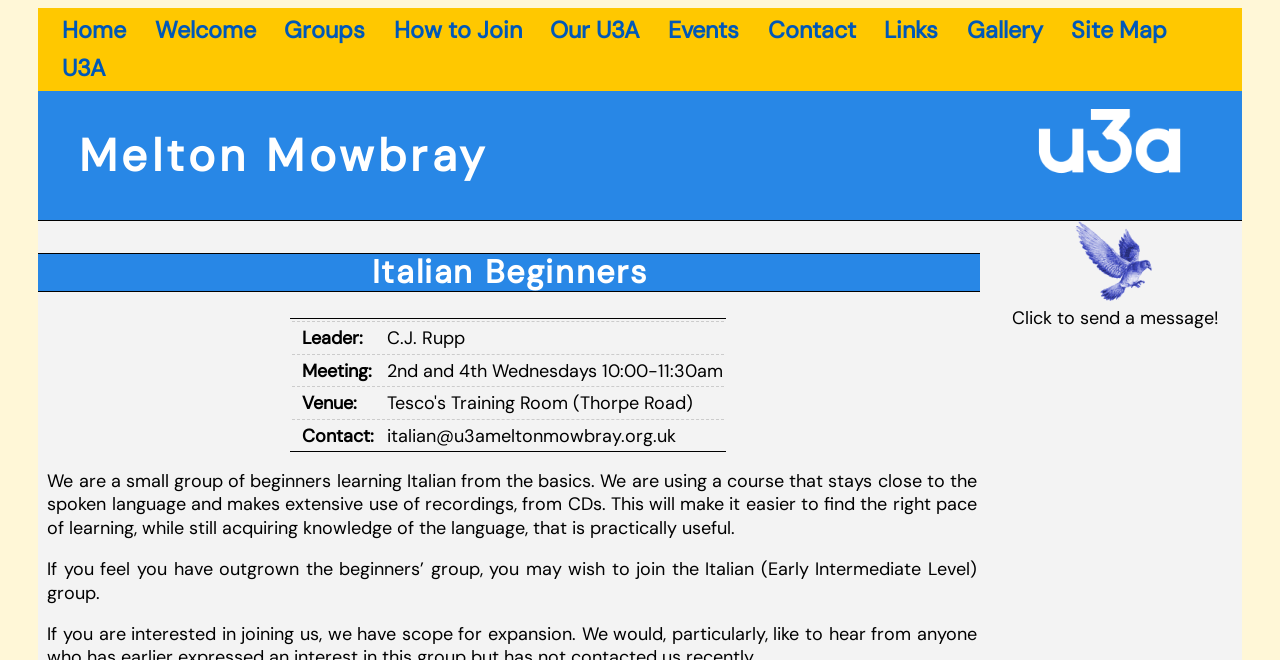Please specify the coordinates of the bounding box for the element that should be clicked to carry out this instruction: "View Italian Beginners details". The coordinates must be four float numbers between 0 and 1, formatted as [left, top, right, bottom].

[0.03, 0.384, 0.766, 0.442]